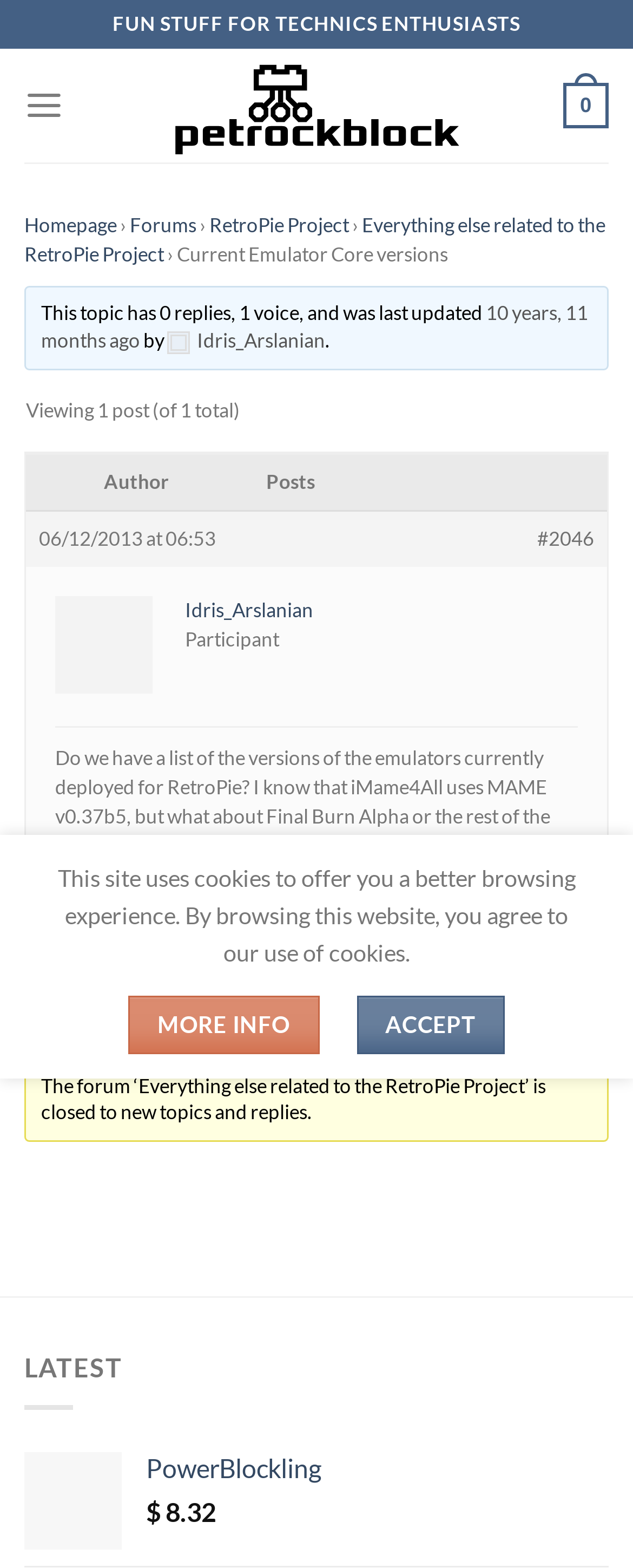Answer succinctly with a single word or phrase:
How many replies are there in this topic?

0